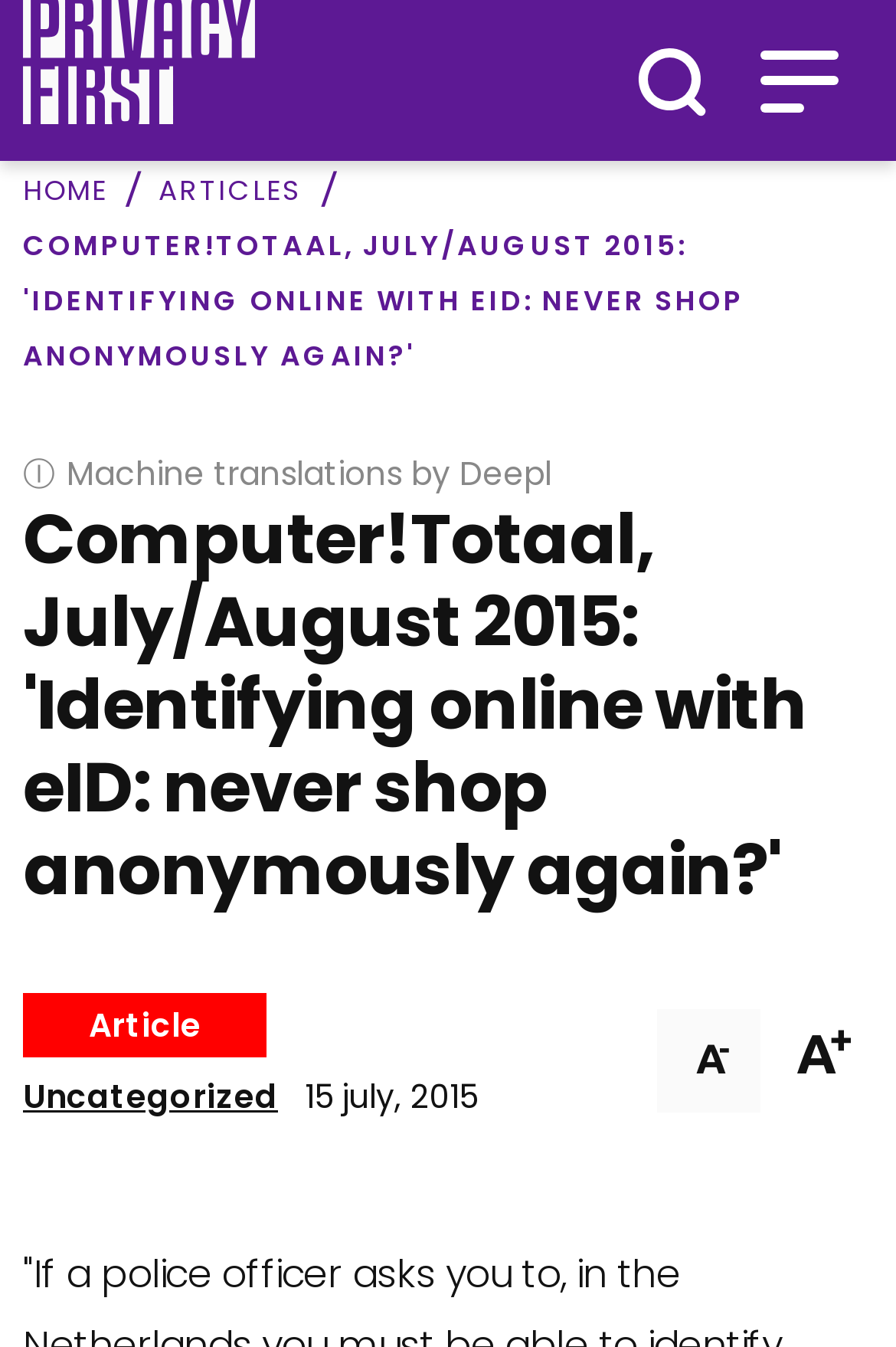Provide the bounding box coordinates of the HTML element described by the text: "title="Privacy First"". The coordinates should be in the format [left, top, right, bottom] with values between 0 and 1.

[0.026, 0.029, 0.285, 0.06]